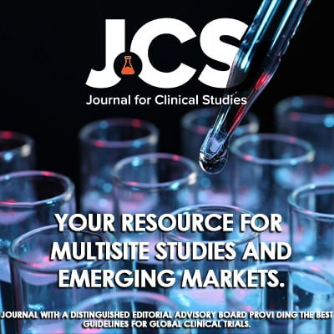Answer the question using only one word or a concise phrase: What is the journal's focus?

Clinical research and studies